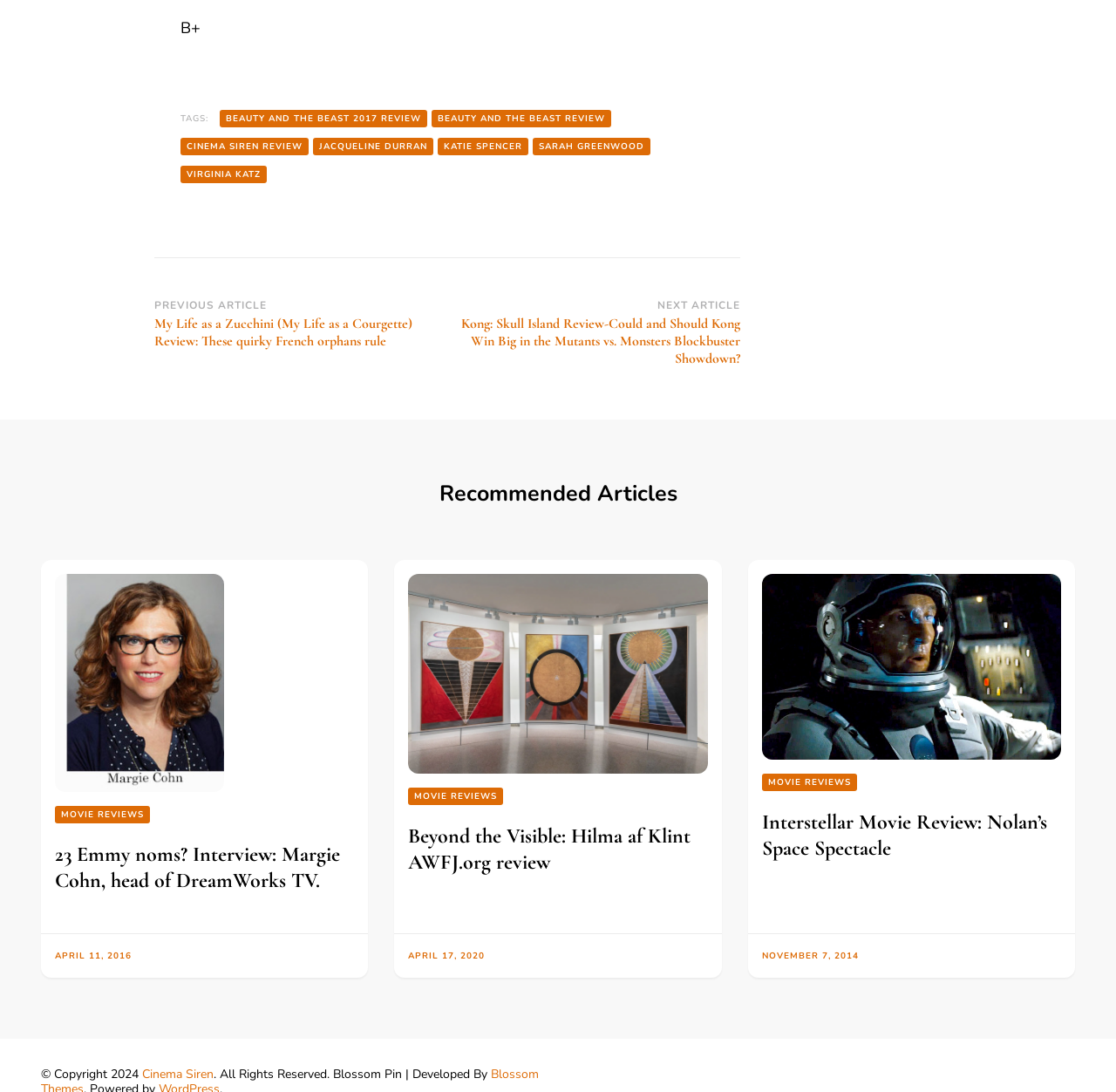Who is the head of DreamWorks TV?
Using the image, give a concise answer in the form of a single word or short phrase.

Margie Cohn